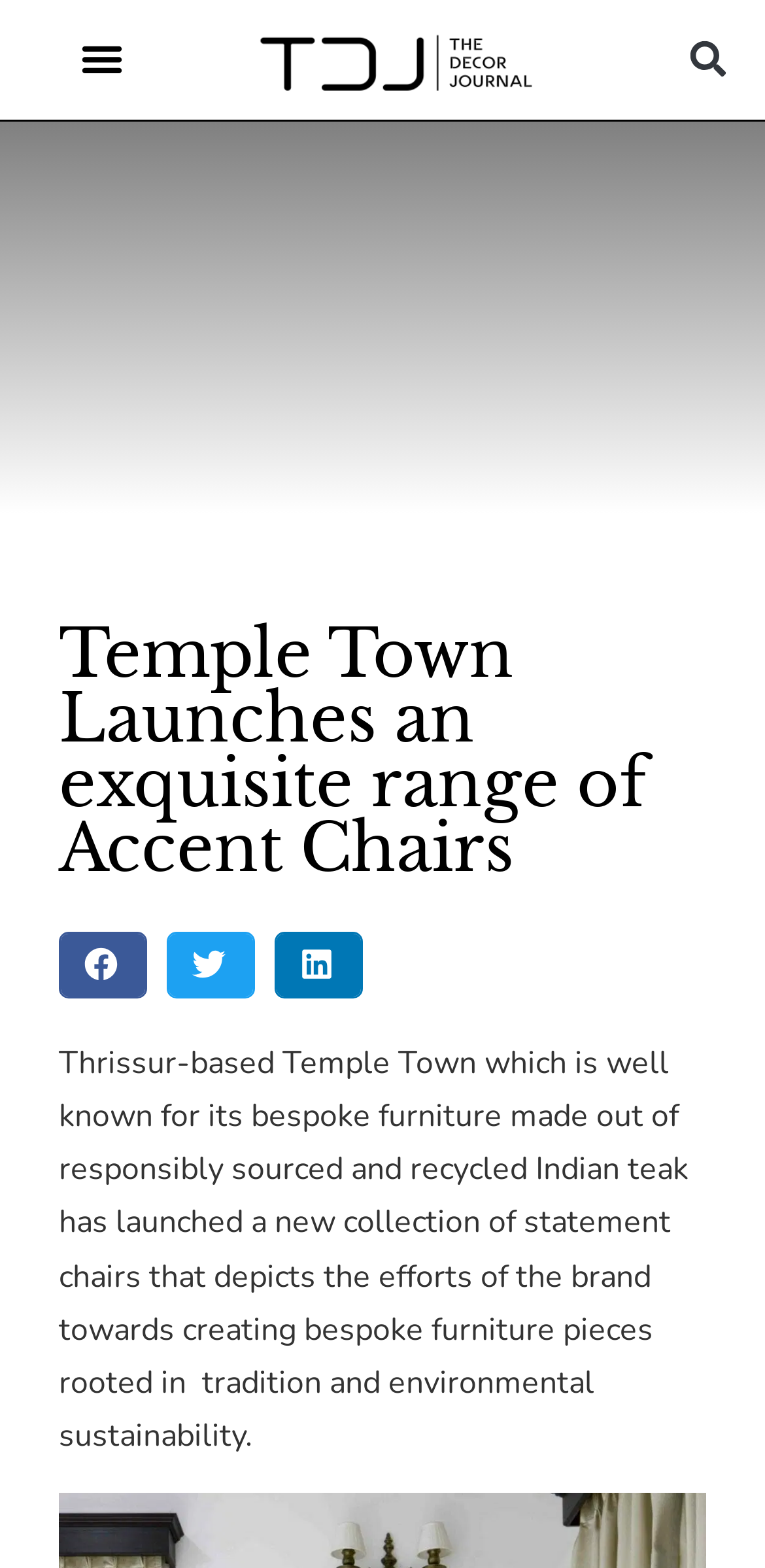How many social media share buttons are there? Using the information from the screenshot, answer with a single word or phrase.

3